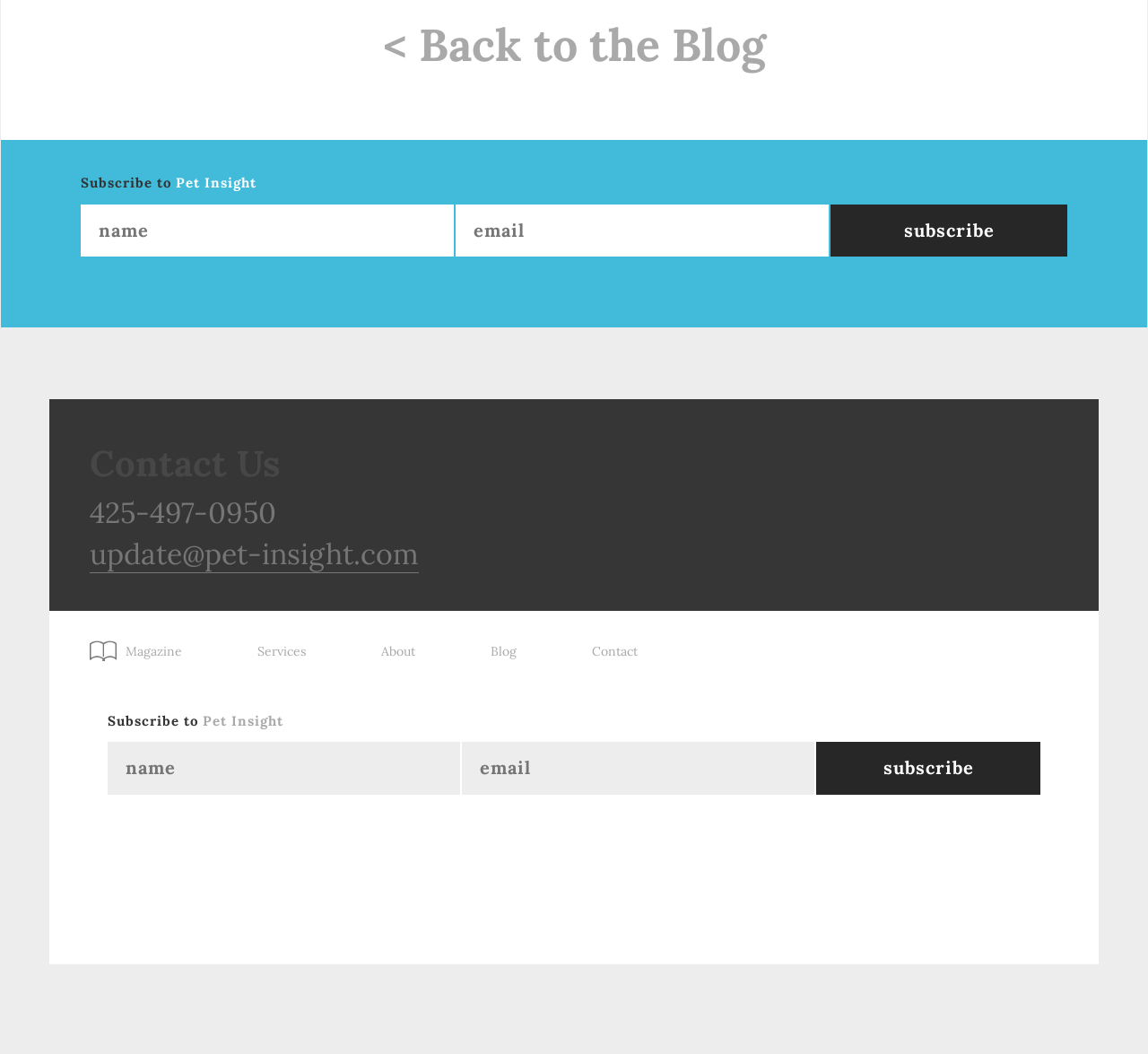Please locate the bounding box coordinates of the region I need to click to follow this instruction: "visit the magazine page".

[0.062, 0.579, 0.19, 0.643]